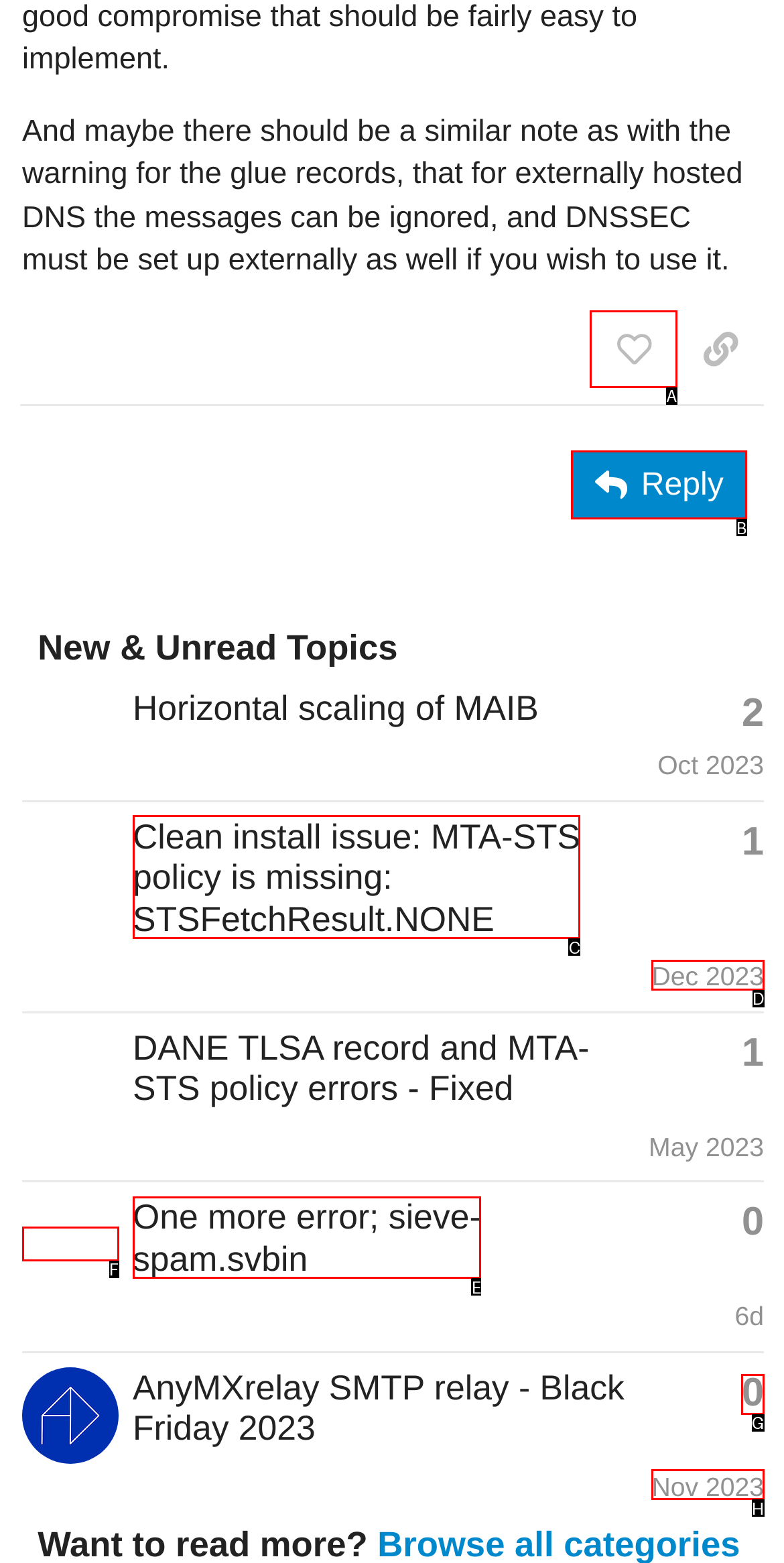Match the element description to one of the options: Inquire
Respond with the corresponding option's letter.

None